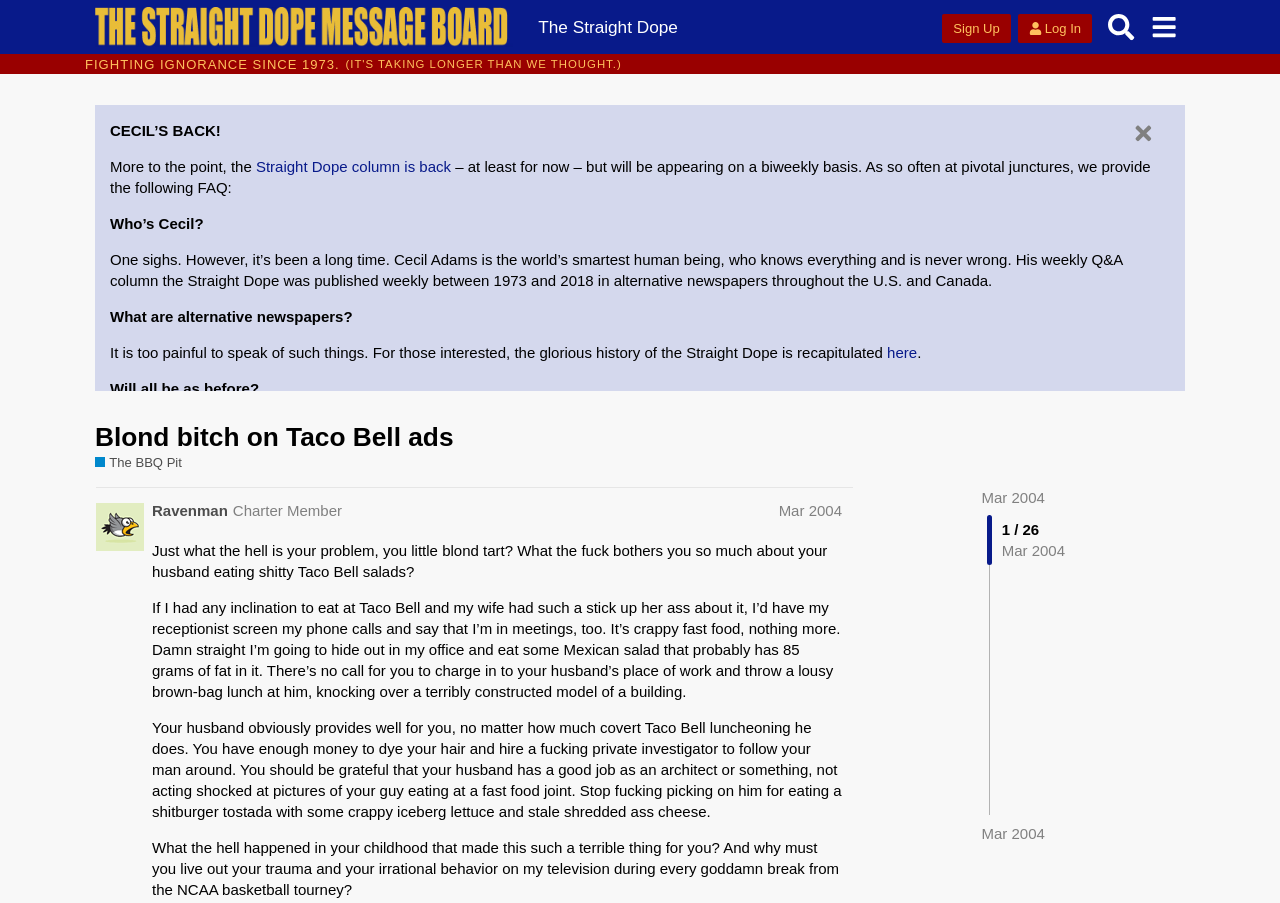Respond with a single word or short phrase to the following question: 
What is the name of the forum where columns will be posted?

Cecil’s Column